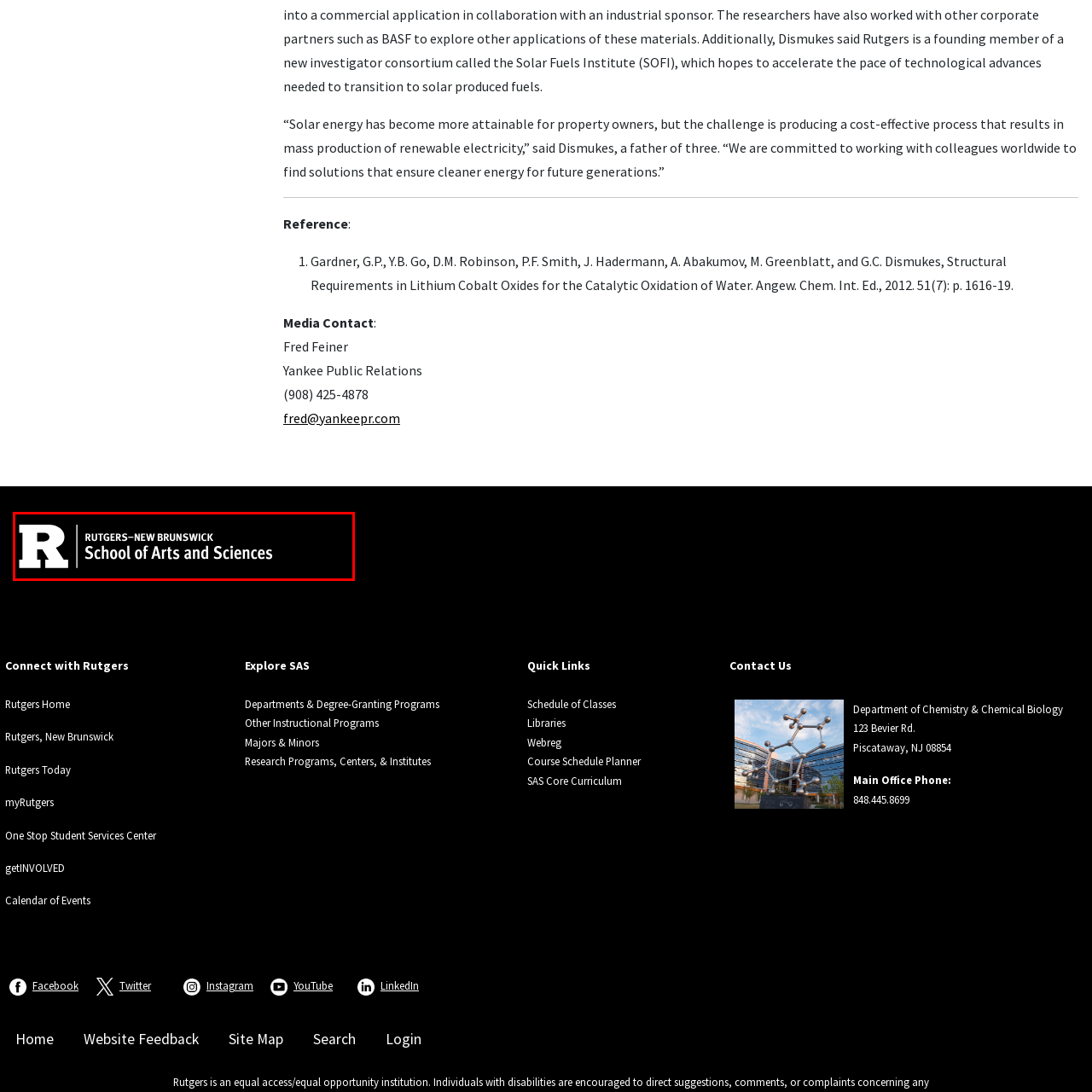Please analyze the portion of the image highlighted by the red bounding box and respond to the following question with a detailed explanation based on what you see: What is the spirit reflected in the logo's design?

The spirit reflected in the logo's design is innovative because the caption states that the design is 'sleek and modern, reflecting the innovative spirit of the school'.